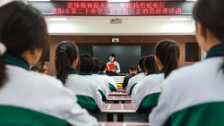Describe the image with as much detail as possible.

In a classroom setting, a group of students in white and green uniforms attentively faces a teacher at the front of the room. The teacher, holding notes or a book, is actively engaging with the class. Behind the teacher, there is a digital display or bulletin board featuring Chinese characters, likely conveying important information or announcements related to the lesson. The atmosphere is focused and studious, highlighting the educational environment. The students appear invested in the learning process, suggesting a moment of significant academic or personal development.